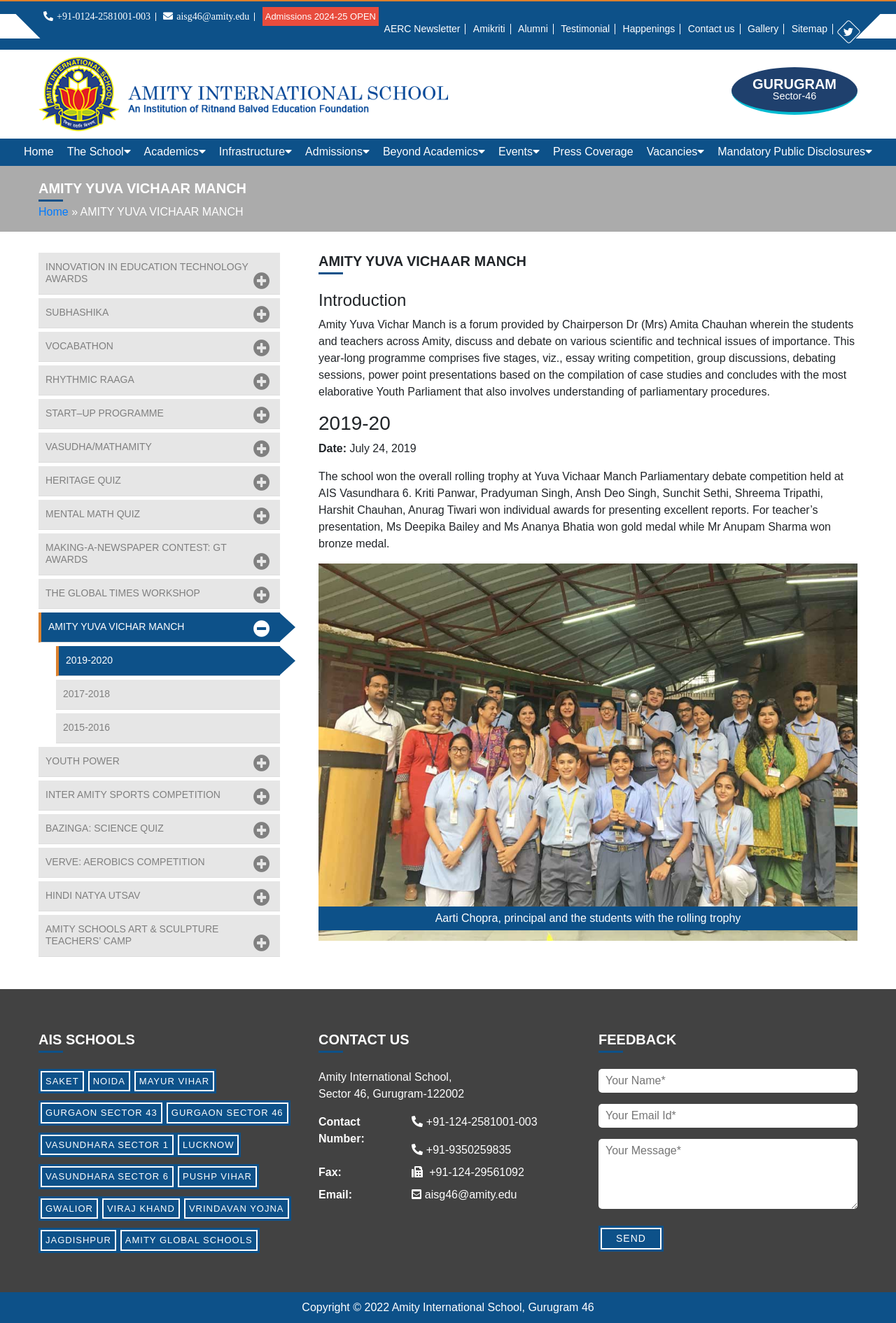How many schools are listed under 'AIS Schools'?
Look at the screenshot and give a one-word or phrase answer.

13